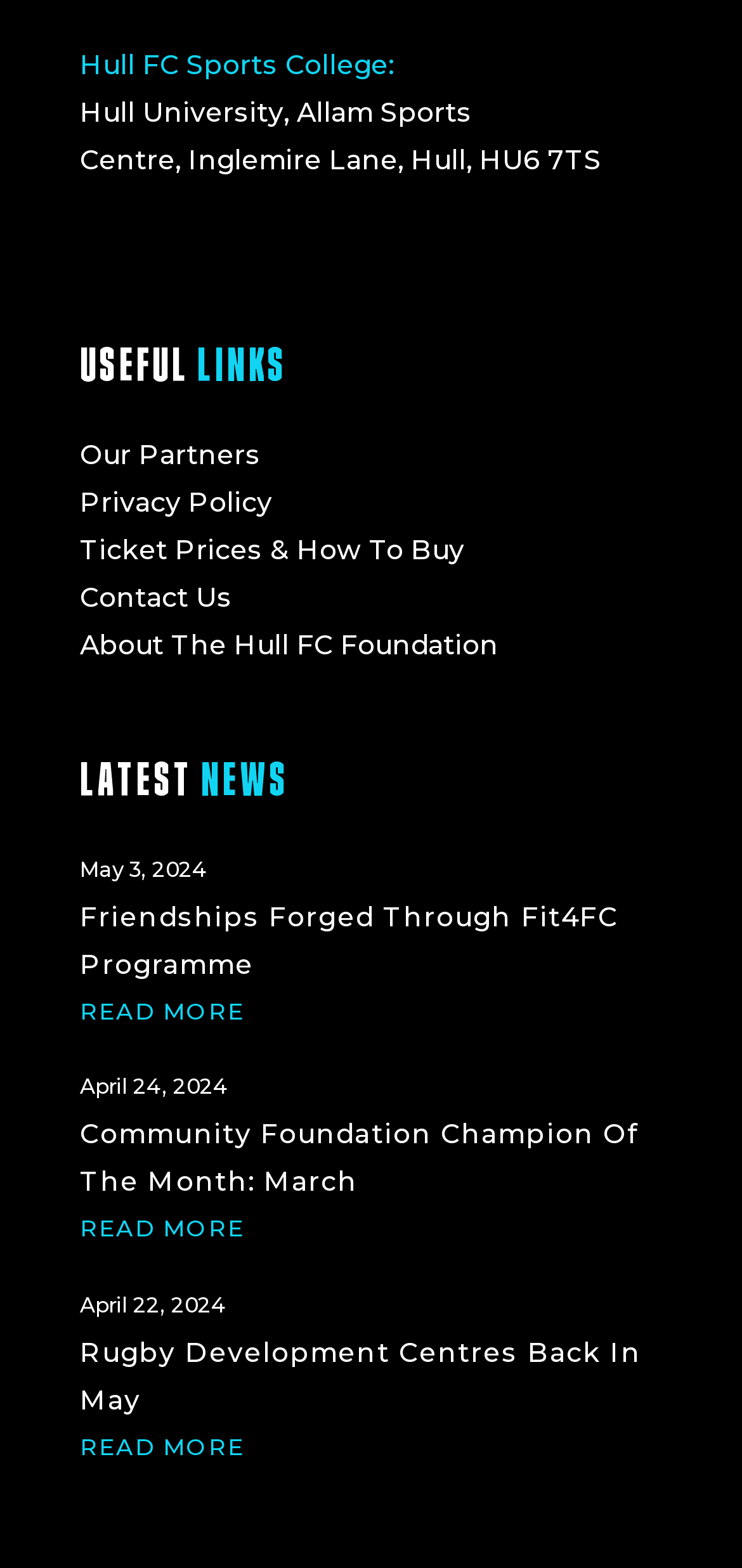Please identify the bounding box coordinates of the clickable element to fulfill the following instruction: "Click on 'Our Partners'". The coordinates should be four float numbers between 0 and 1, i.e., [left, top, right, bottom].

[0.108, 0.279, 0.351, 0.301]